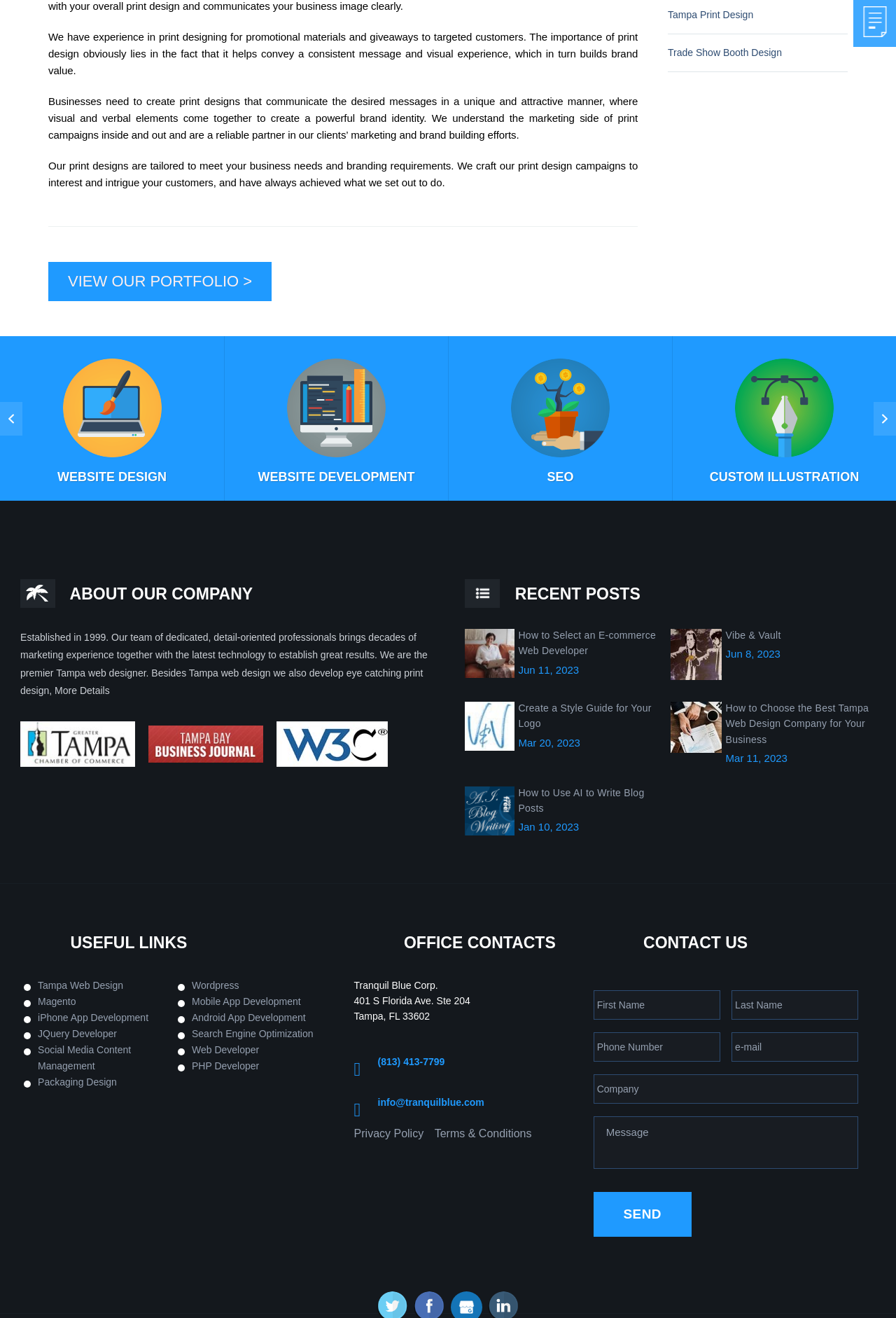Please determine the bounding box coordinates for the UI element described as: "Search Engine Optimization".

[0.214, 0.778, 0.366, 0.791]